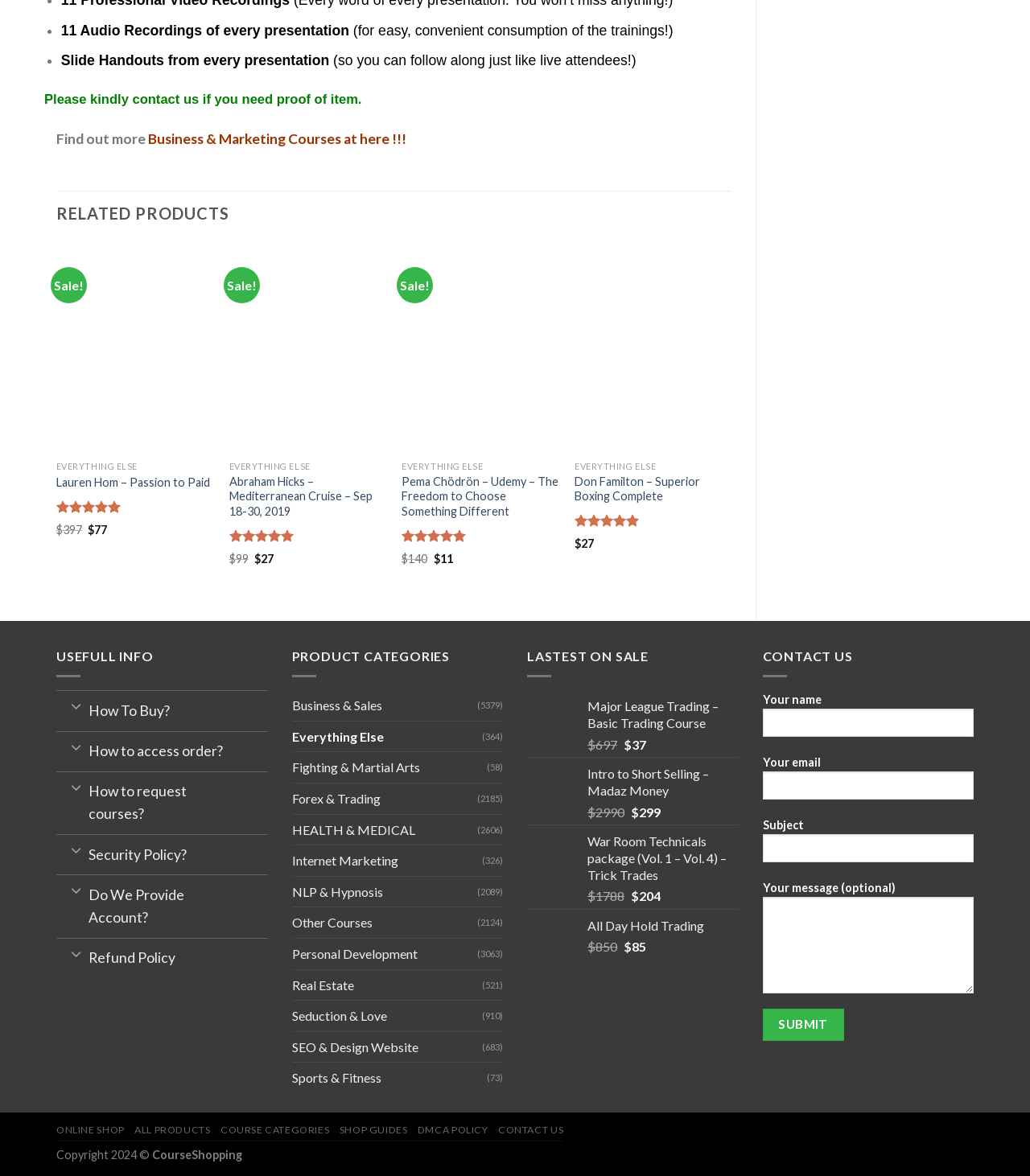Locate the UI element described by Rated 5.00 out of 5 in the provided webpage screenshot. Return the bounding box coordinates in the format (top-left x, top-left y, bottom-right x, bottom-right y), ensuring all values are between 0 and 1.

[0.222, 0.445, 0.286, 0.466]